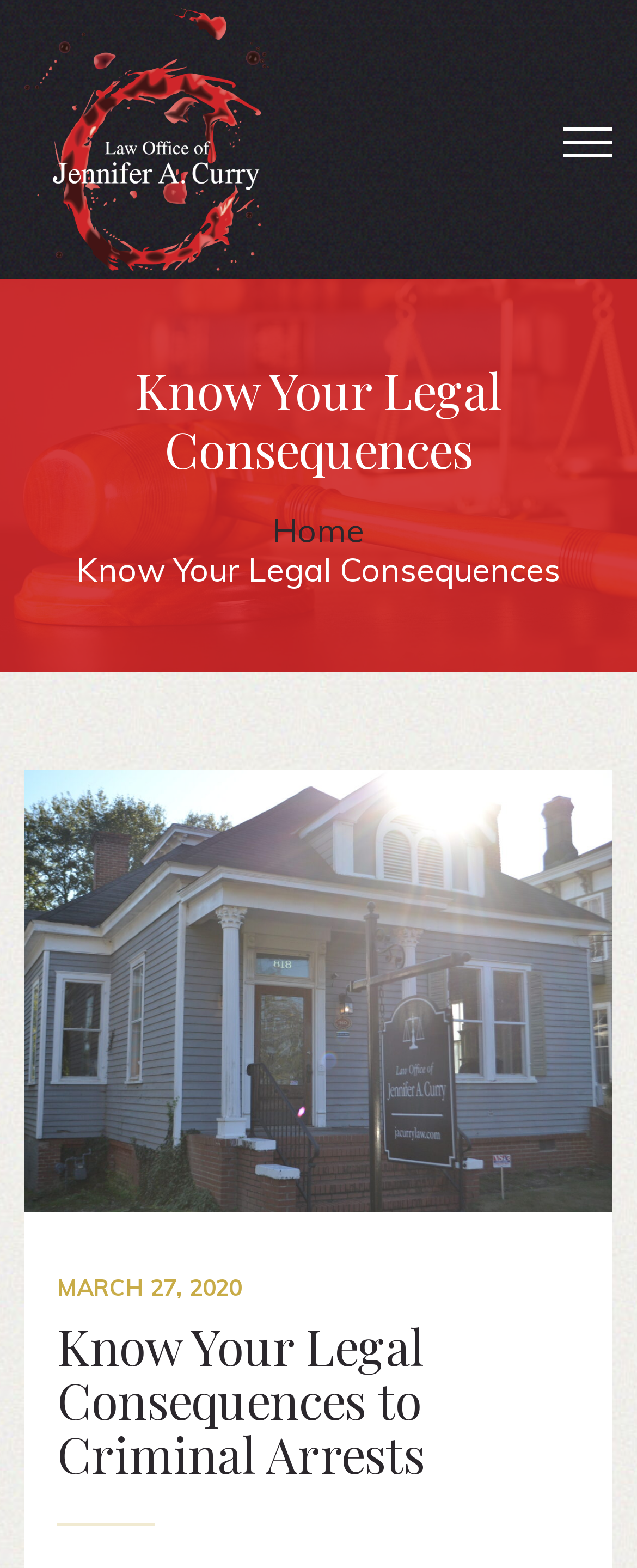Identify the headline of the webpage and generate its text content.

Posting Bail After a Criminal Arrest